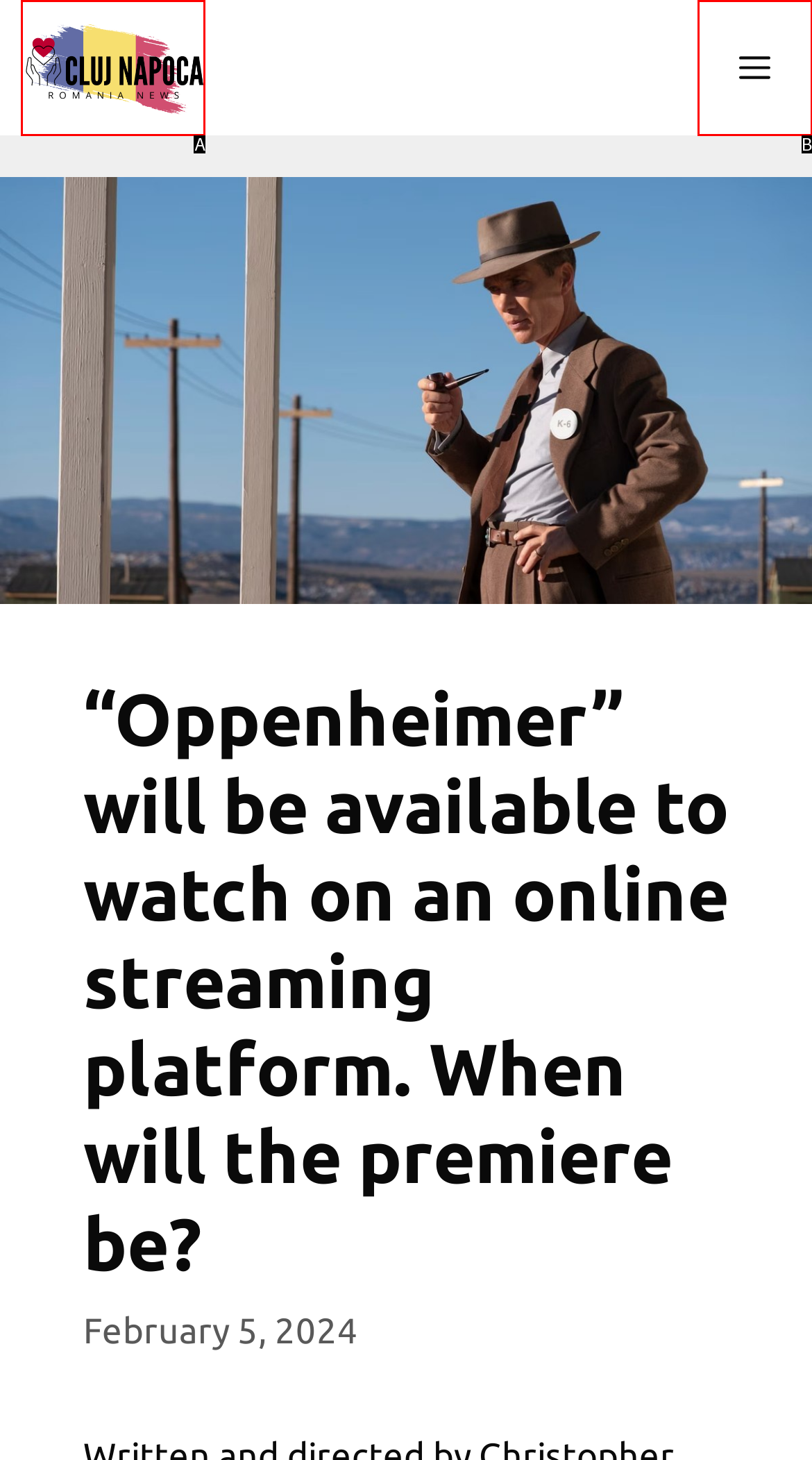Which option aligns with the description: Menu? Respond by selecting the correct letter.

B